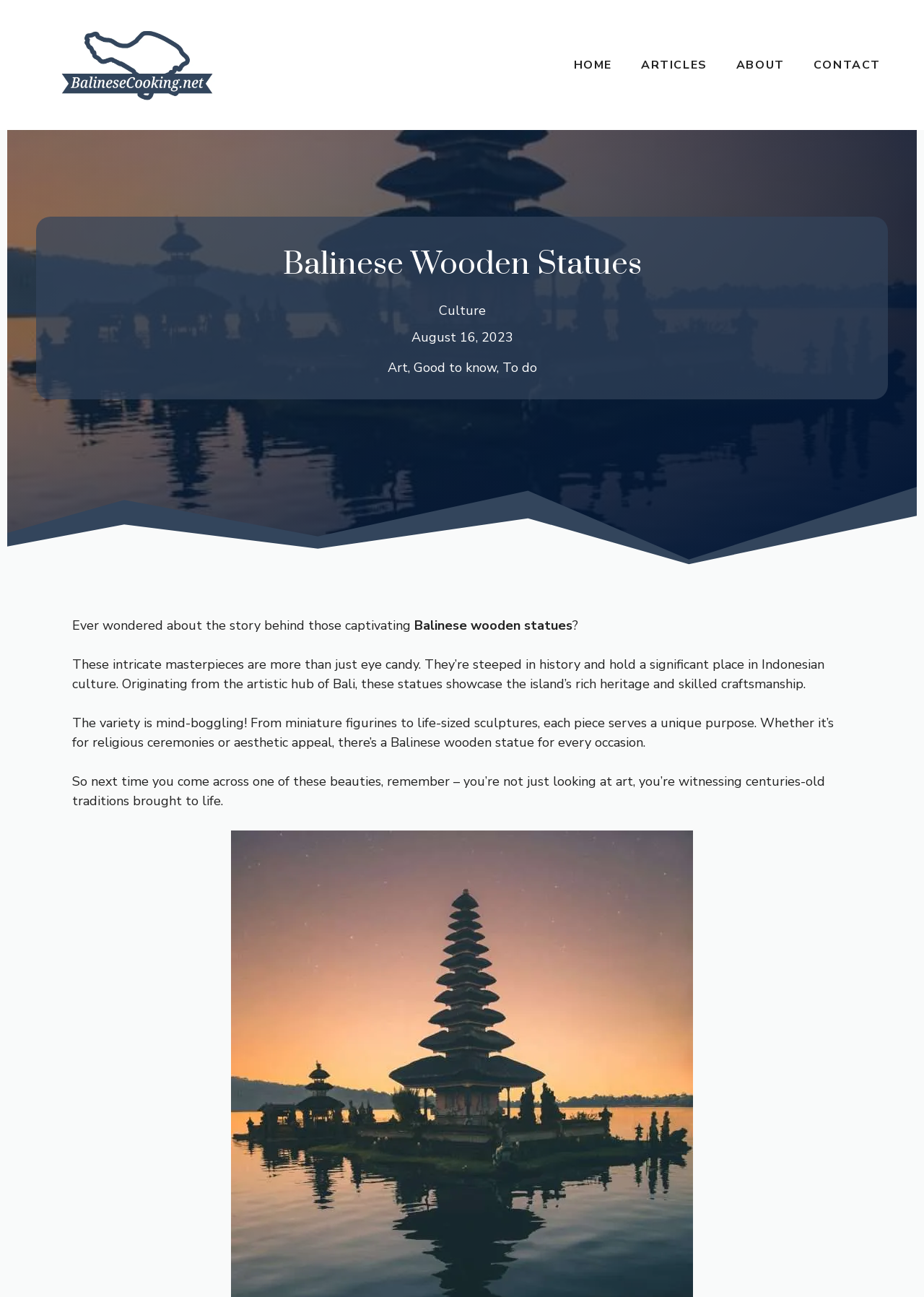What is the date of the latest article?
Based on the image, give a concise answer in the form of a single word or short phrase.

August 16, 2023